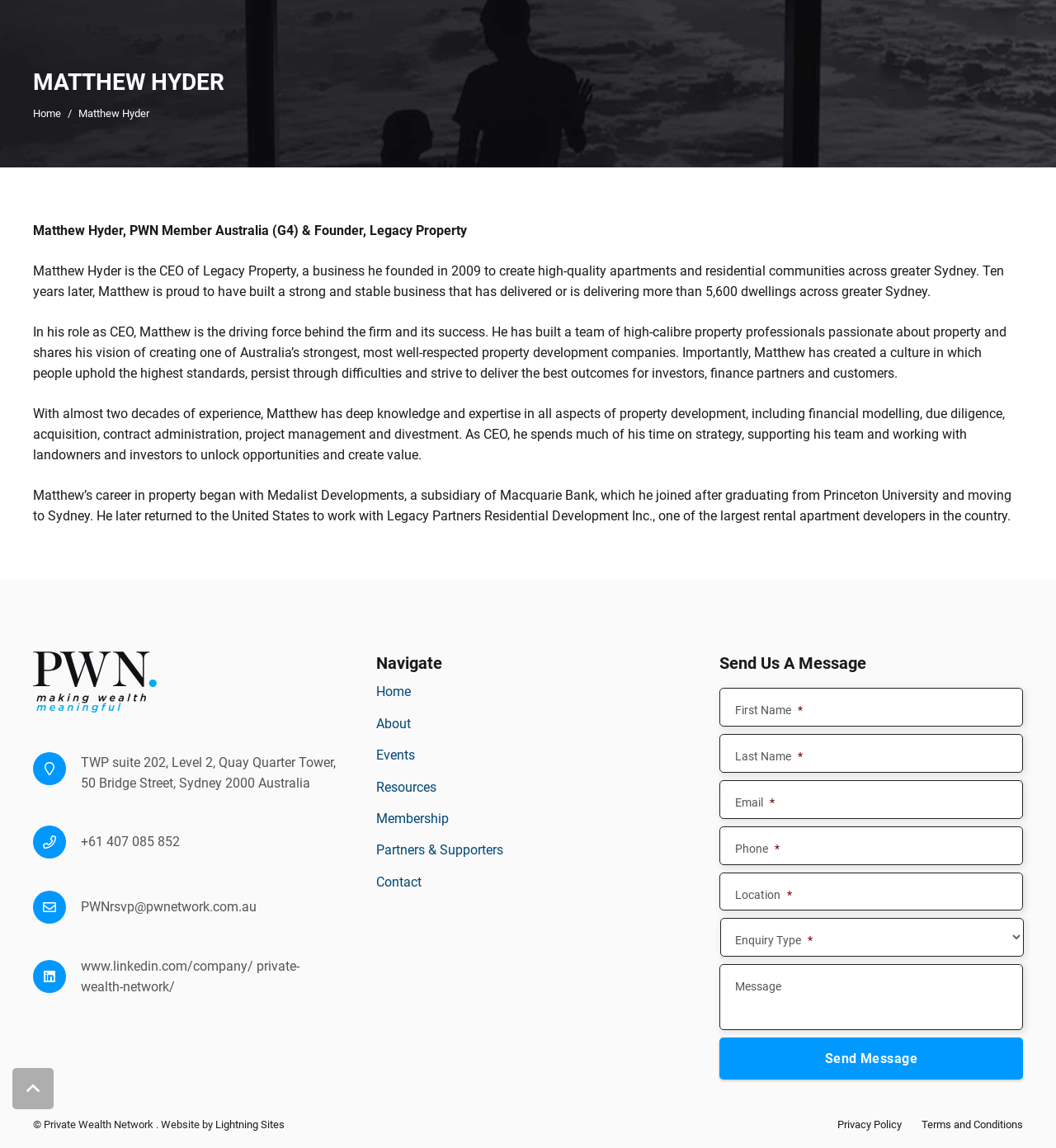Given the description of a UI element: "About Us", identify the bounding box coordinates of the matching element in the webpage screenshot.

None